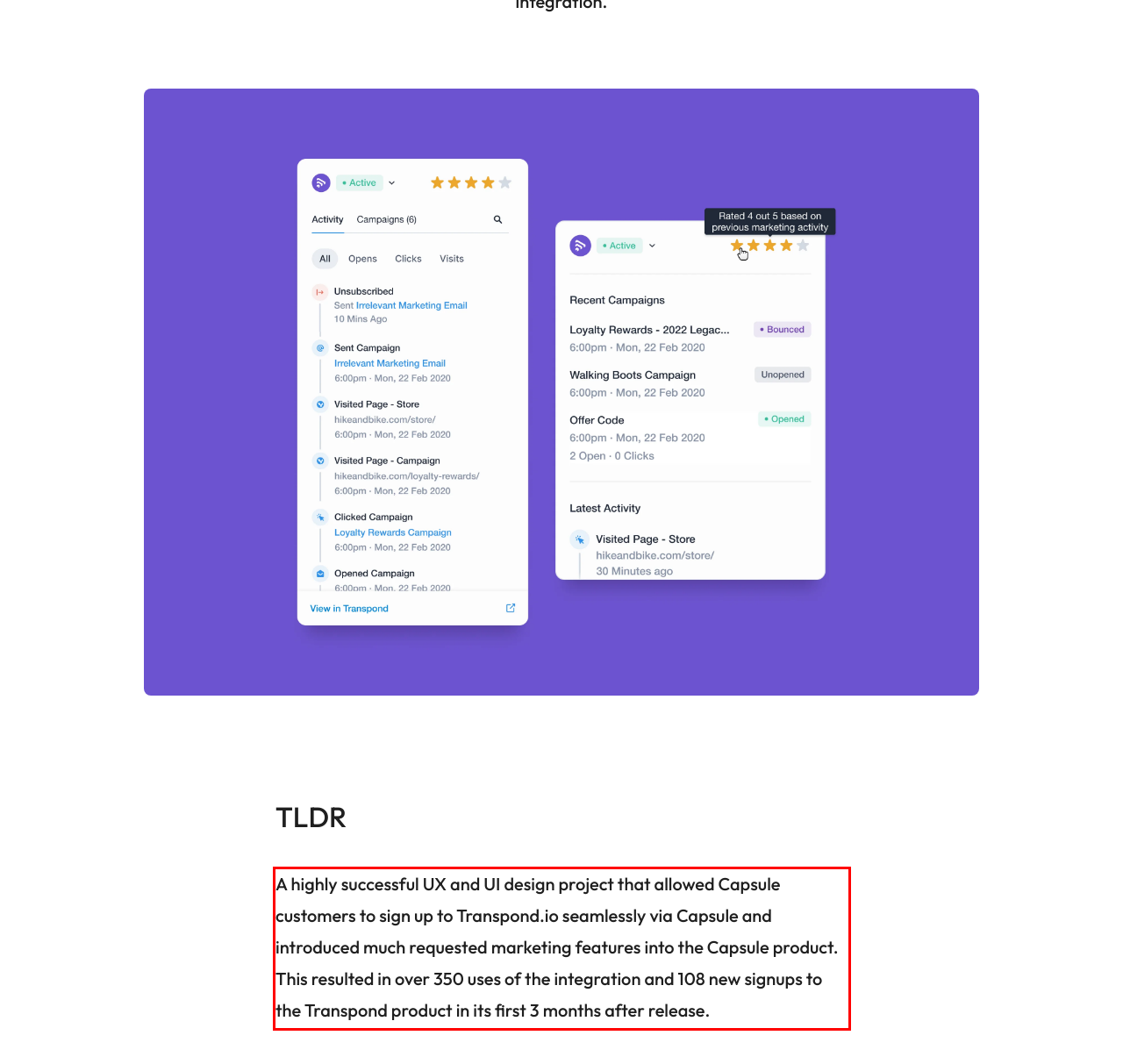Please identify the text within the red rectangular bounding box in the provided webpage screenshot.

A highly successful UX and UI design project that allowed Capsule customers to sign up to Transpond.io seamlessly via Capsule and introduced much requested marketing features into the Capsule product. This resulted in over 350 uses of the integration and 108 new signups to the Transpond product in its first 3 months after release.